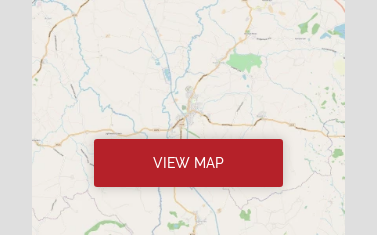Provide a thorough and detailed caption for the image.

The image features a map of the area surrounding Audlem Methodist Church, prominently displaying a red button labeled "VIEW MAP." This button encourages users to access a more detailed map, which likely includes important locations and directions related to the church. The context highlights the church's efforts to help visitors easily find their way and engage with the community. The map itself shows roadways and natural features, emphasizing the church's location within a broader geographical setting.